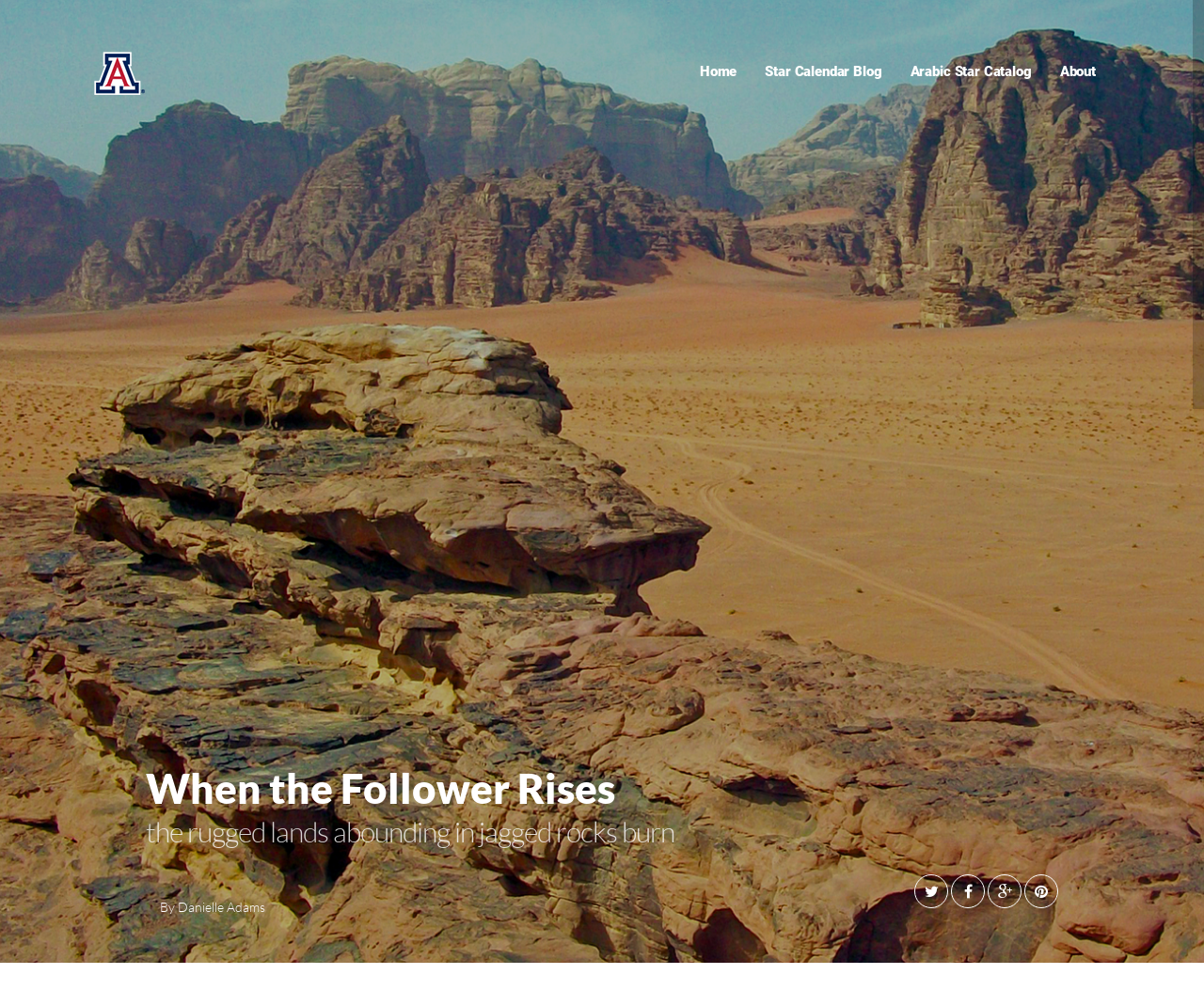How many social media links are there? From the image, respond with a single word or brief phrase.

4